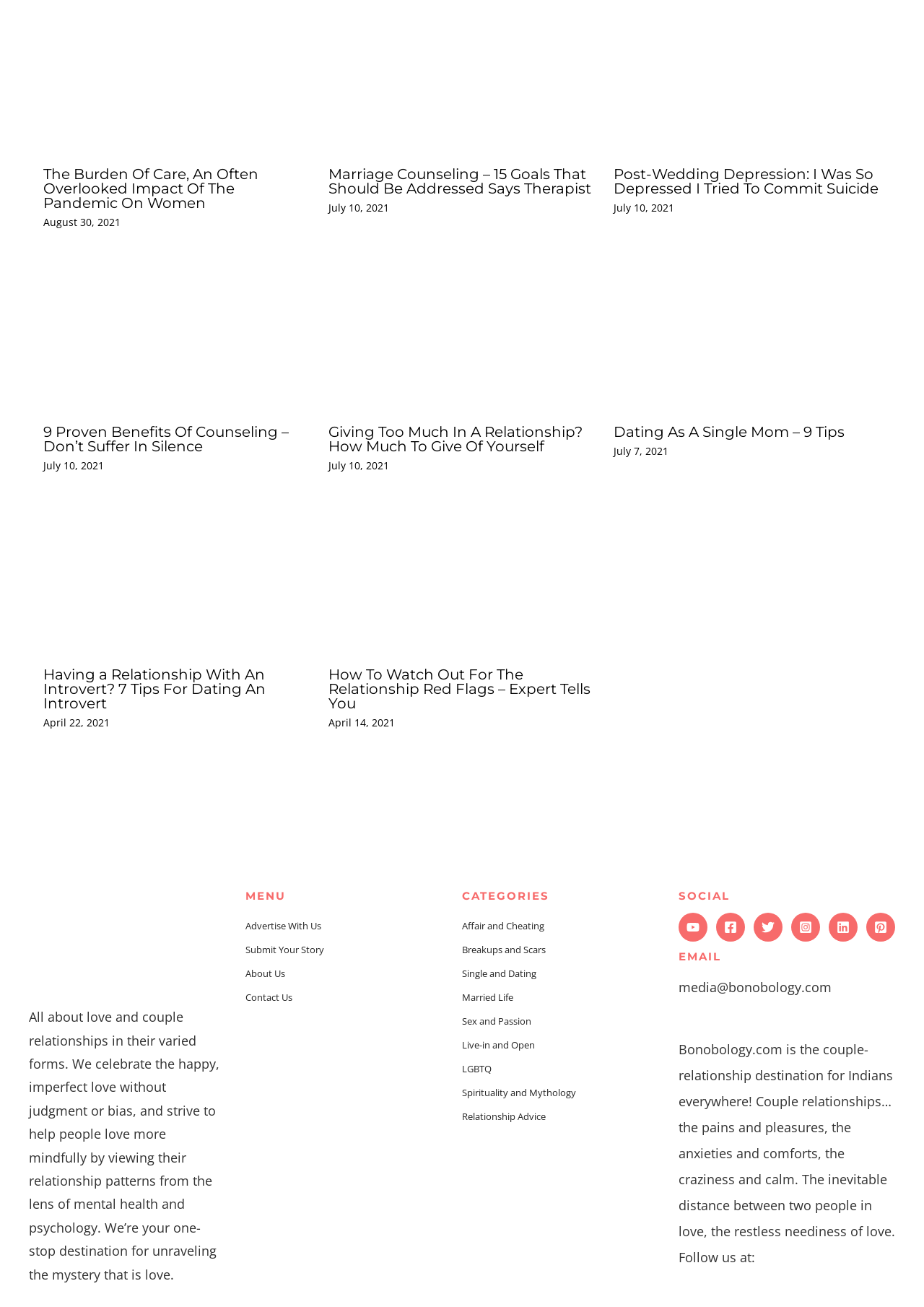Please determine the bounding box coordinates of the section I need to click to accomplish this instruction: "read the article about marriage counseling".

[0.355, 0.128, 0.645, 0.15]